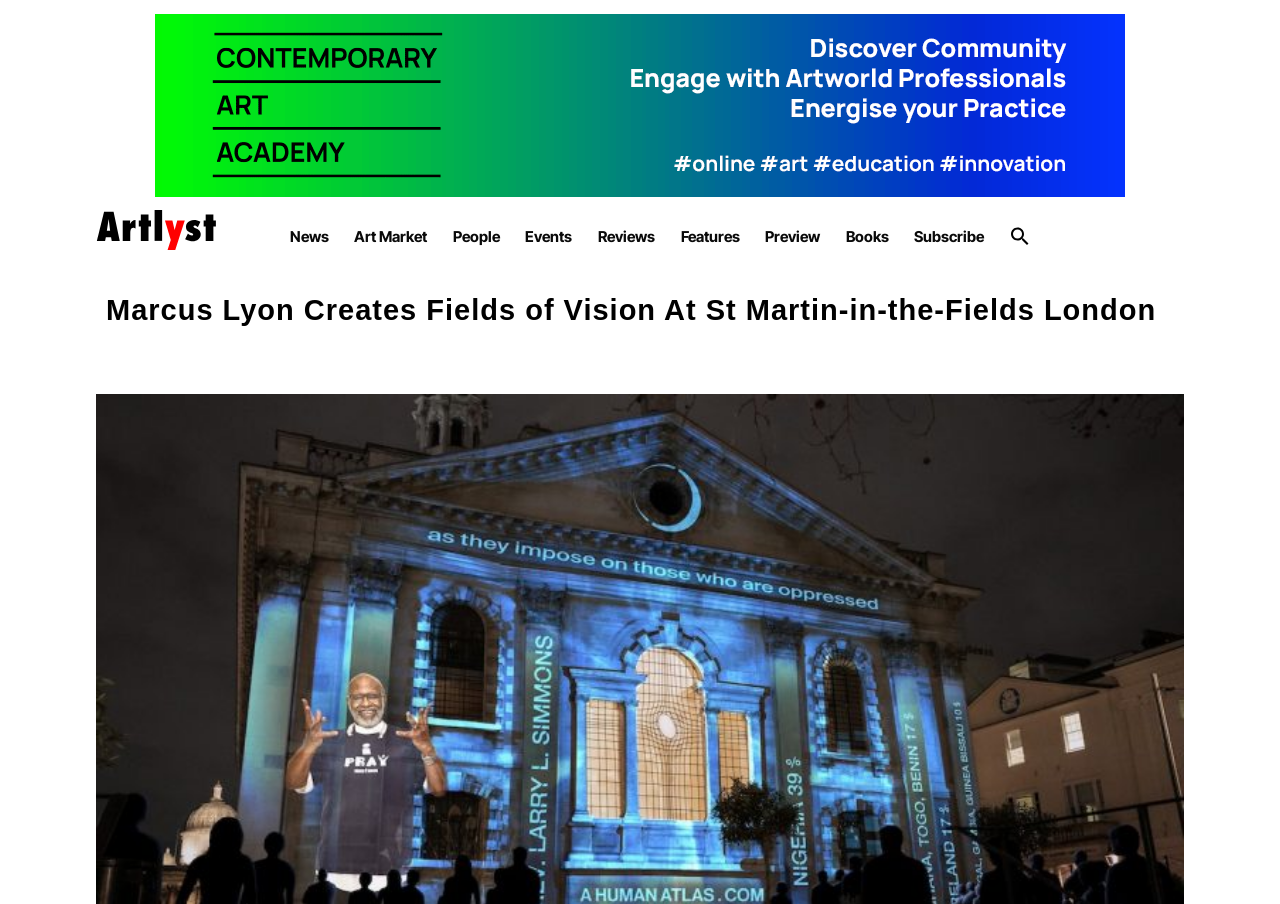Determine the bounding box coordinates for the clickable element required to fulfill the instruction: "search for something". Provide the coordinates as four float numbers between 0 and 1, i.e., [left, top, right, bottom].

[0.789, 0.256, 0.805, 0.277]